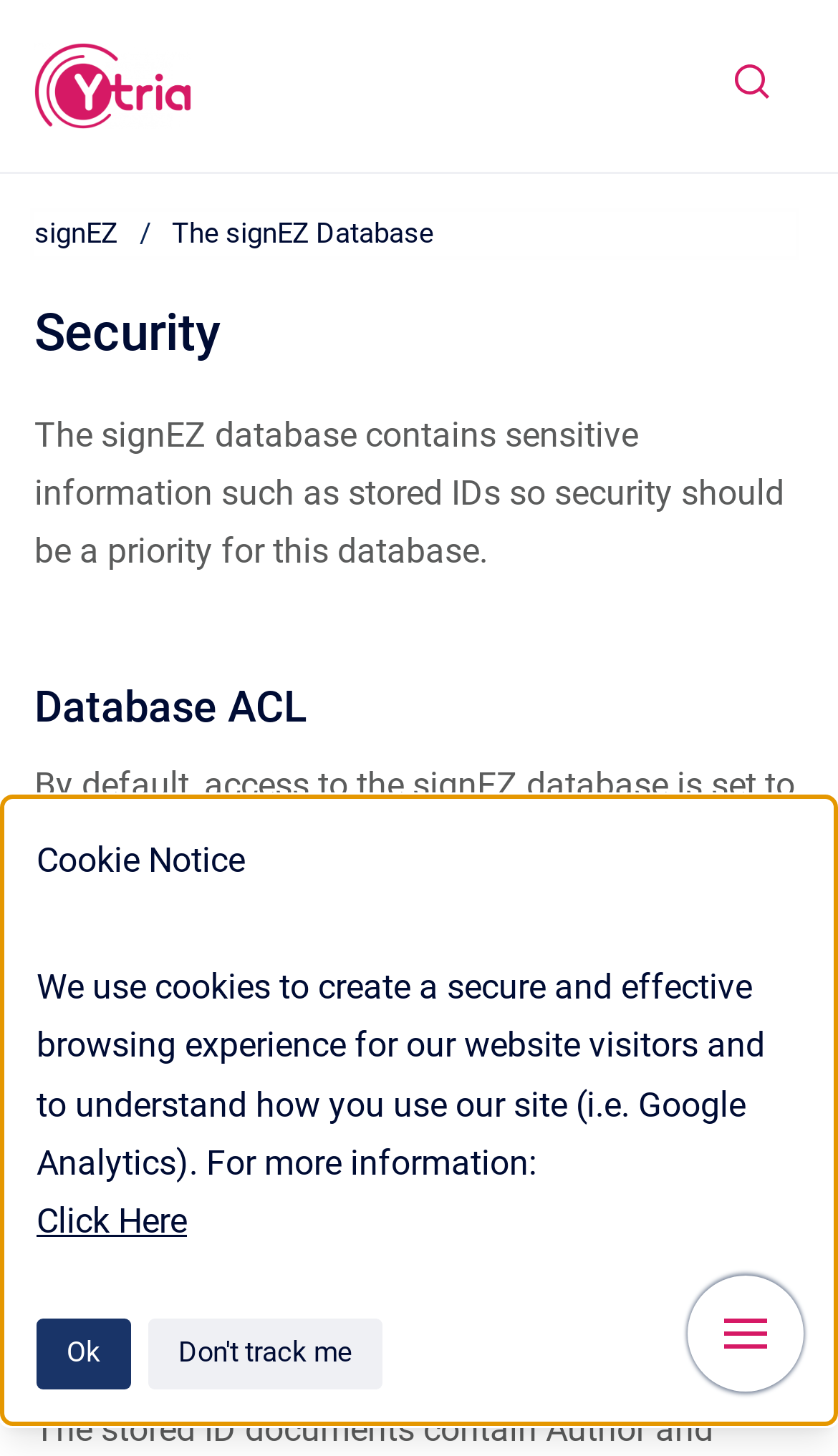Respond to the question with just a single word or phrase: 
What is the purpose of the signEZ database?

Store sensitive information